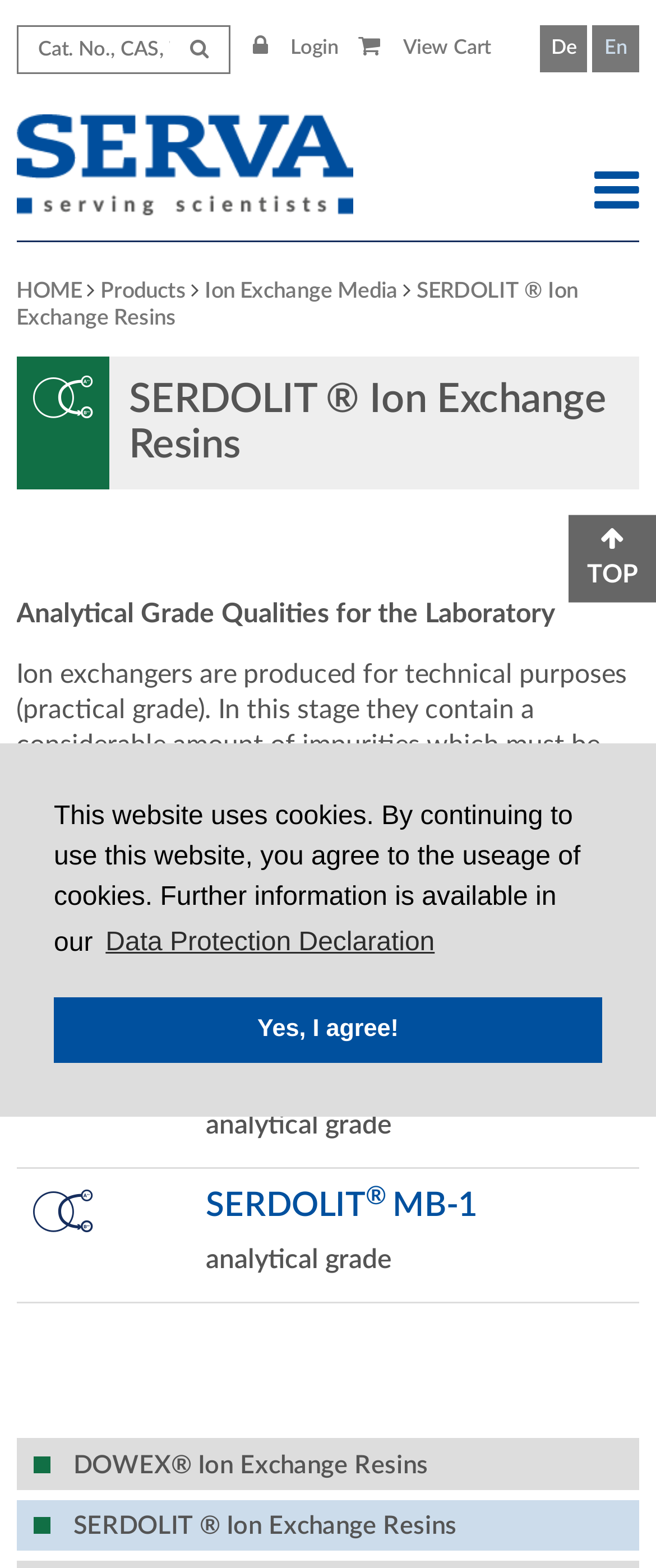What is the purpose of SERDOLIT Ion Exchange Resins?
Give a single word or phrase answer based on the content of the image.

Laboratory use